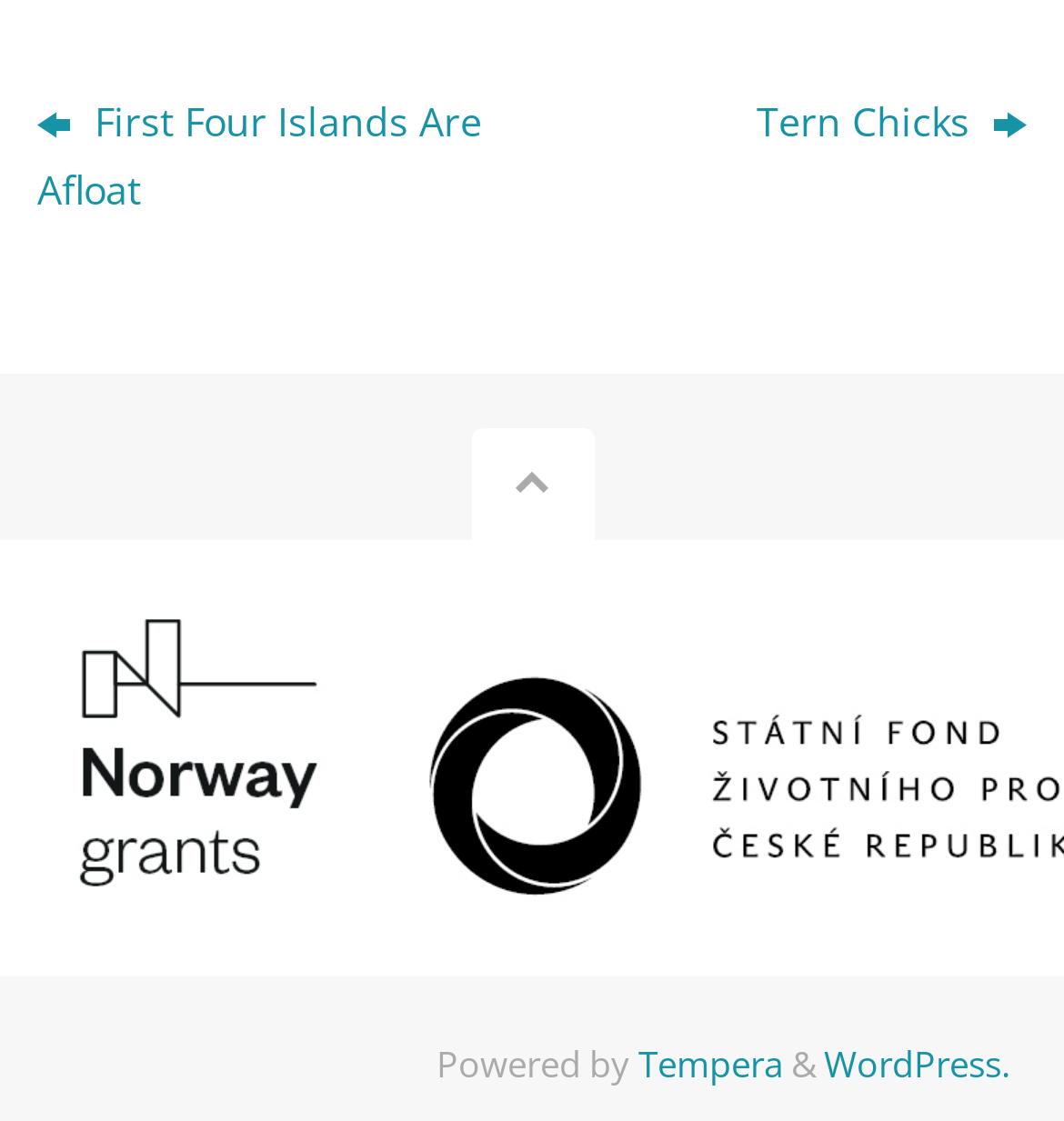How many links are in the top section?
Refer to the image and provide a concise answer in one word or phrase.

2